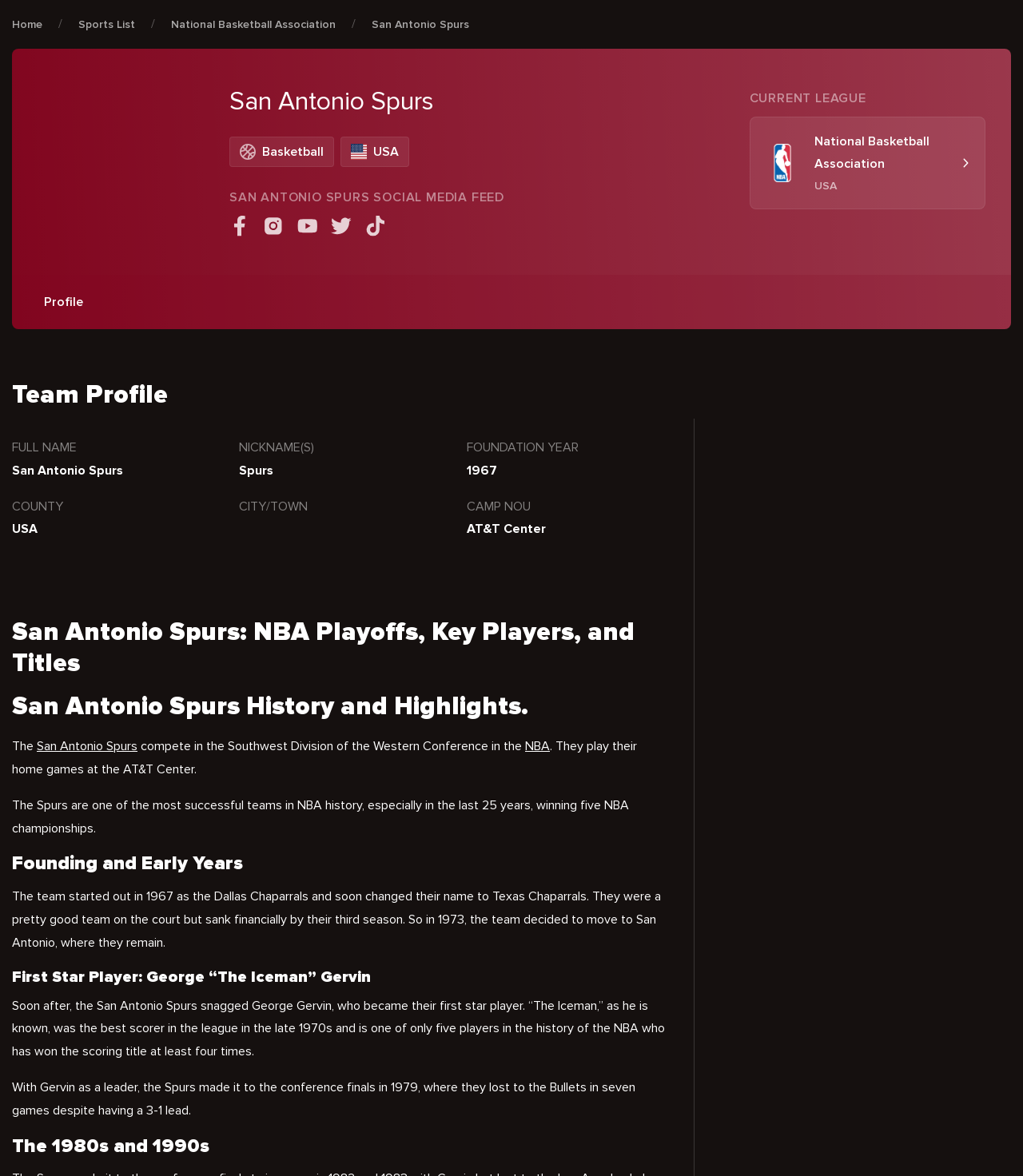Use one word or a short phrase to answer the question provided: 
In which league does the team compete?

NBA